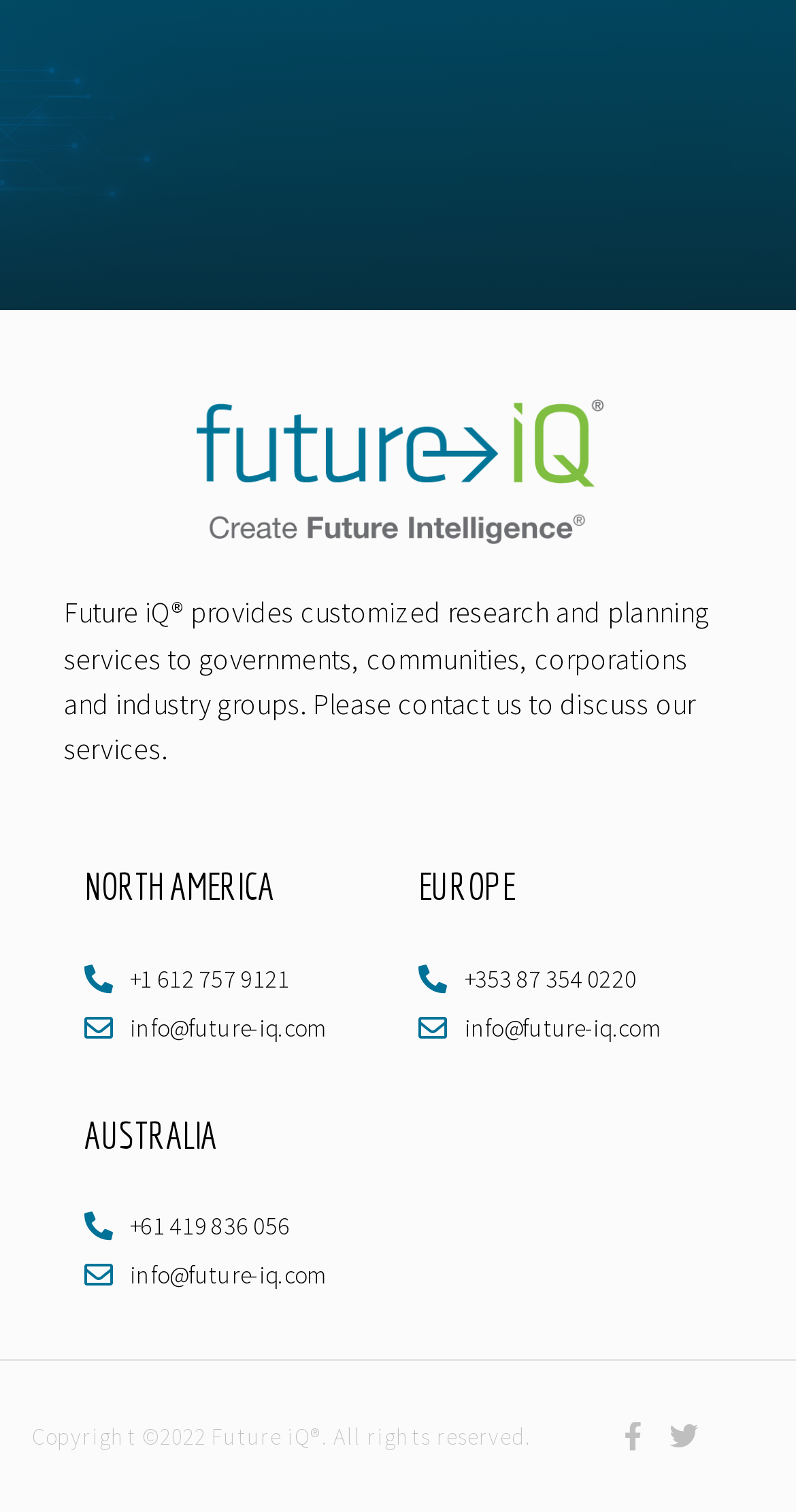From the webpage screenshot, predict the bounding box of the UI element that matches this description: "info@future-iq.com".

[0.106, 0.665, 0.474, 0.694]